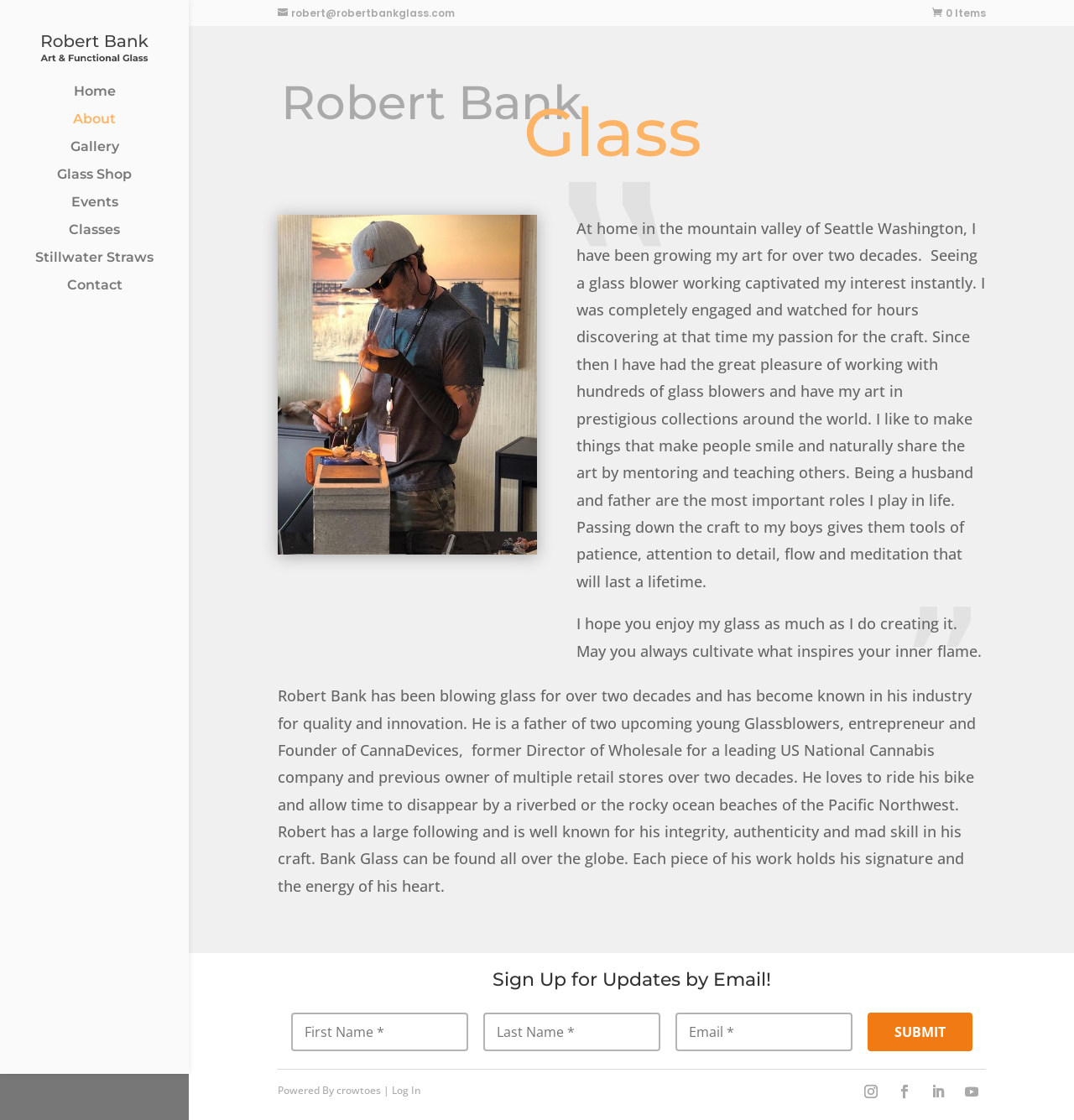Bounding box coordinates are to be given in the format (top-left x, top-left y, bottom-right x, bottom-right y). All values must be floating point numbers between 0 and 1. Provide the bounding box coordinate for the UI element described as: Follow

[0.893, 0.962, 0.918, 0.986]